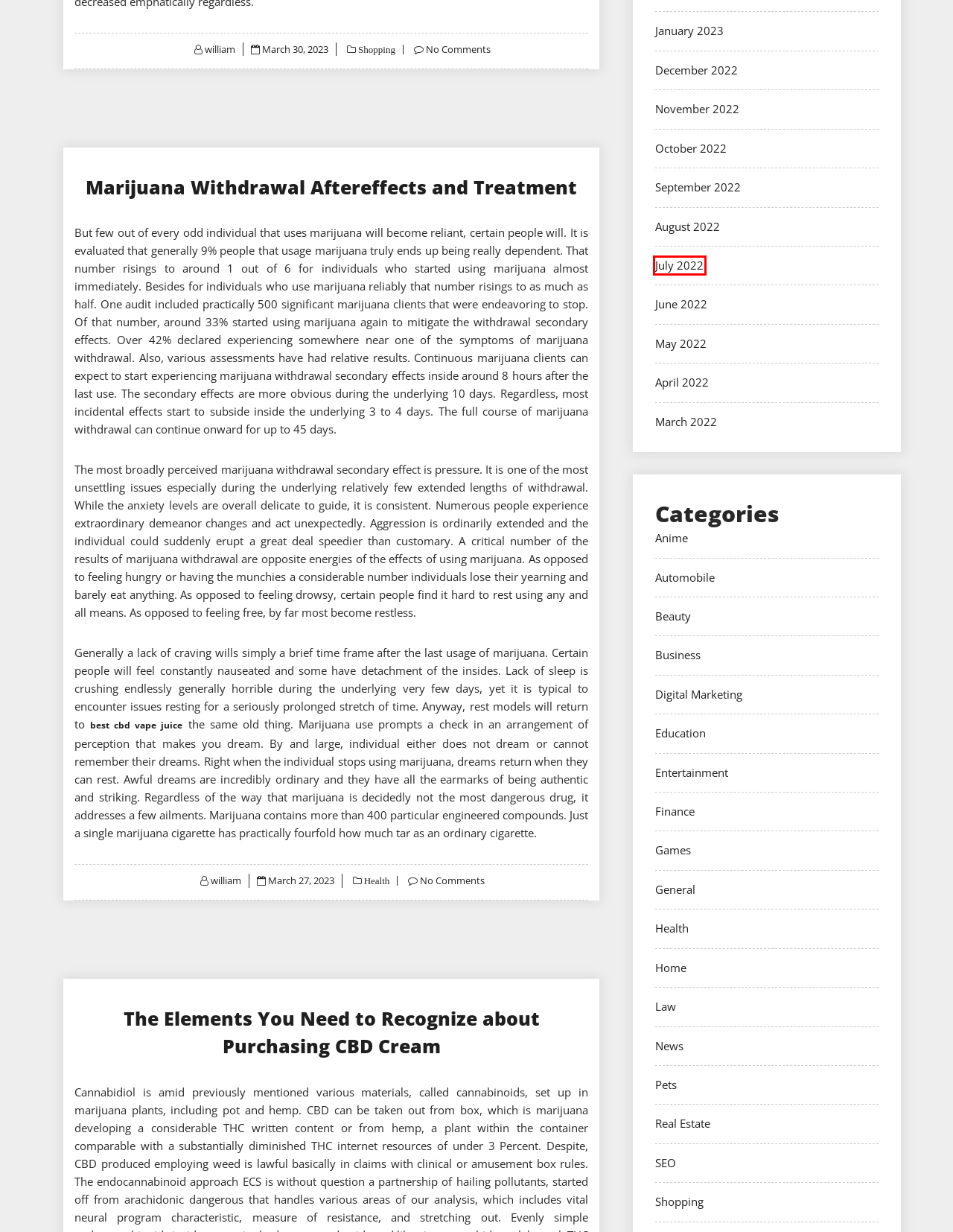With the provided screenshot showing a webpage and a red bounding box, determine which webpage description best fits the new page that appears after clicking the element inside the red box. Here are the options:
A. Anime – Weiter Lesen
B. Games – Weiter Lesen
C. March 2022 – Weiter Lesen
D. News – Weiter Lesen
E. July 2022 – Weiter Lesen
F. Law – Weiter Lesen
G. Beauty – Weiter Lesen
H. Finance – Weiter Lesen

E